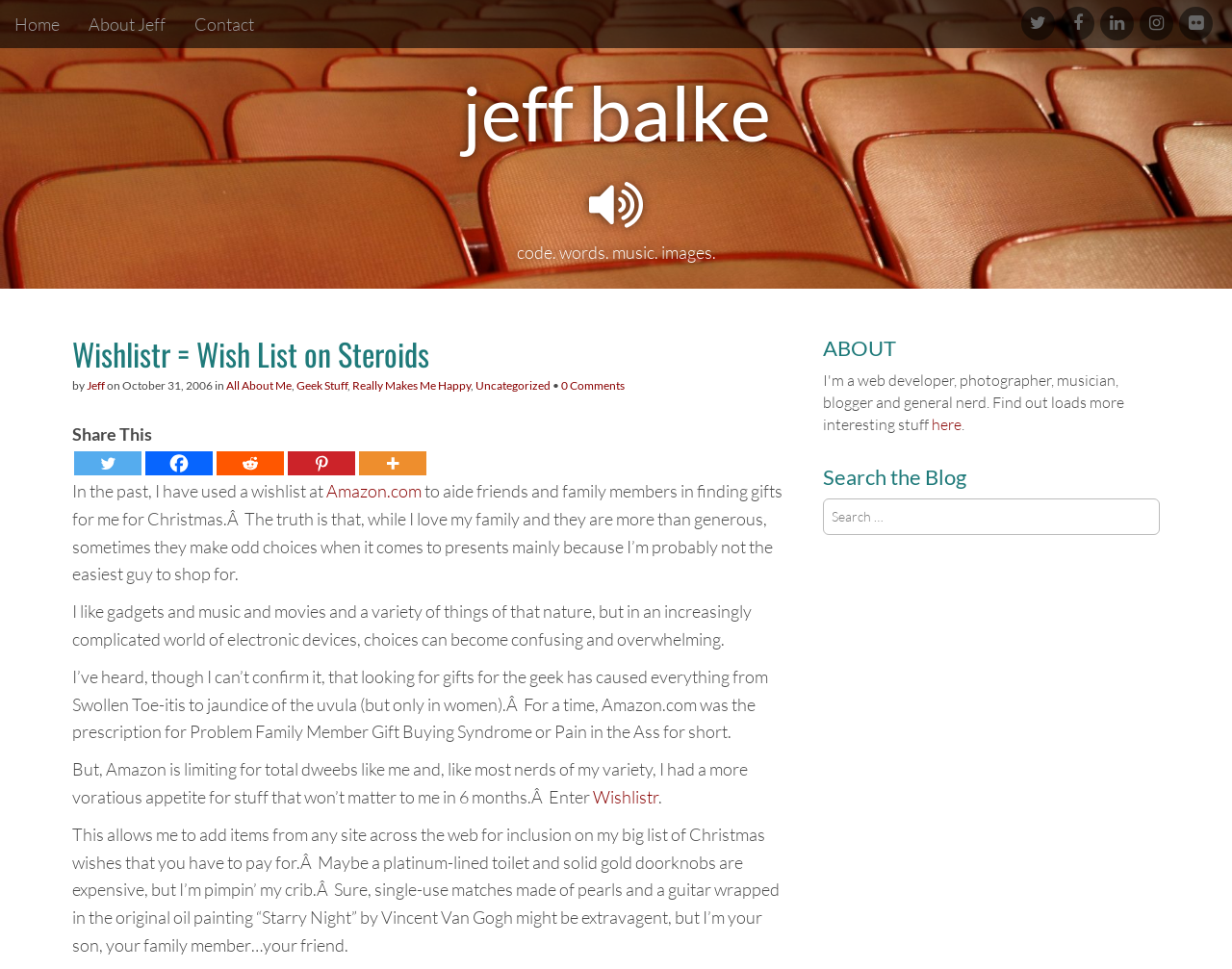Please determine the bounding box coordinates of the area that needs to be clicked to complete this task: 'Search the blog'. The coordinates must be four float numbers between 0 and 1, formatted as [left, top, right, bottom].

[0.668, 0.514, 0.941, 0.552]